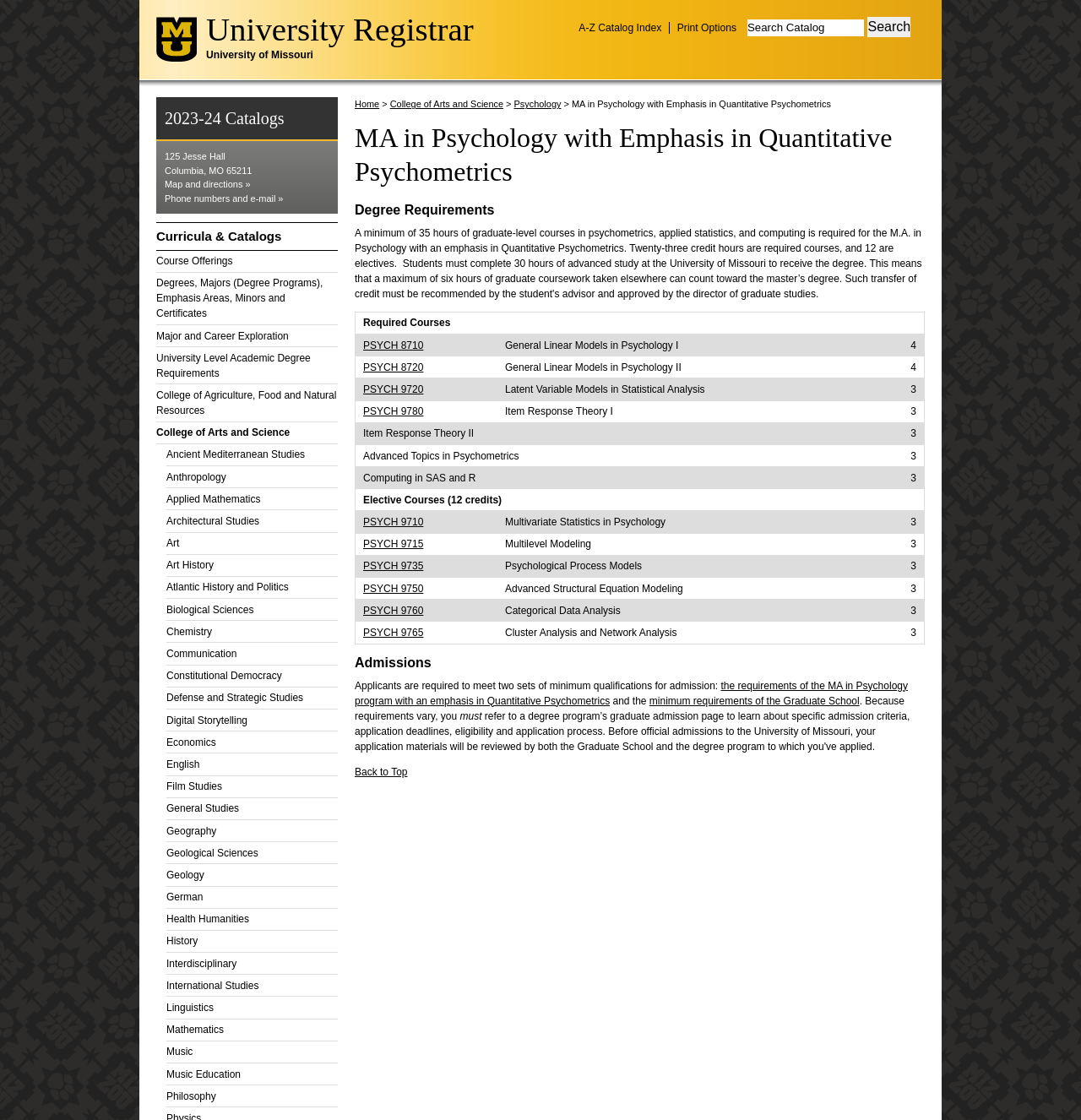Answer the question with a brief word or phrase:
How many rows are there in the table under the 'Degree Requirements' section?

4